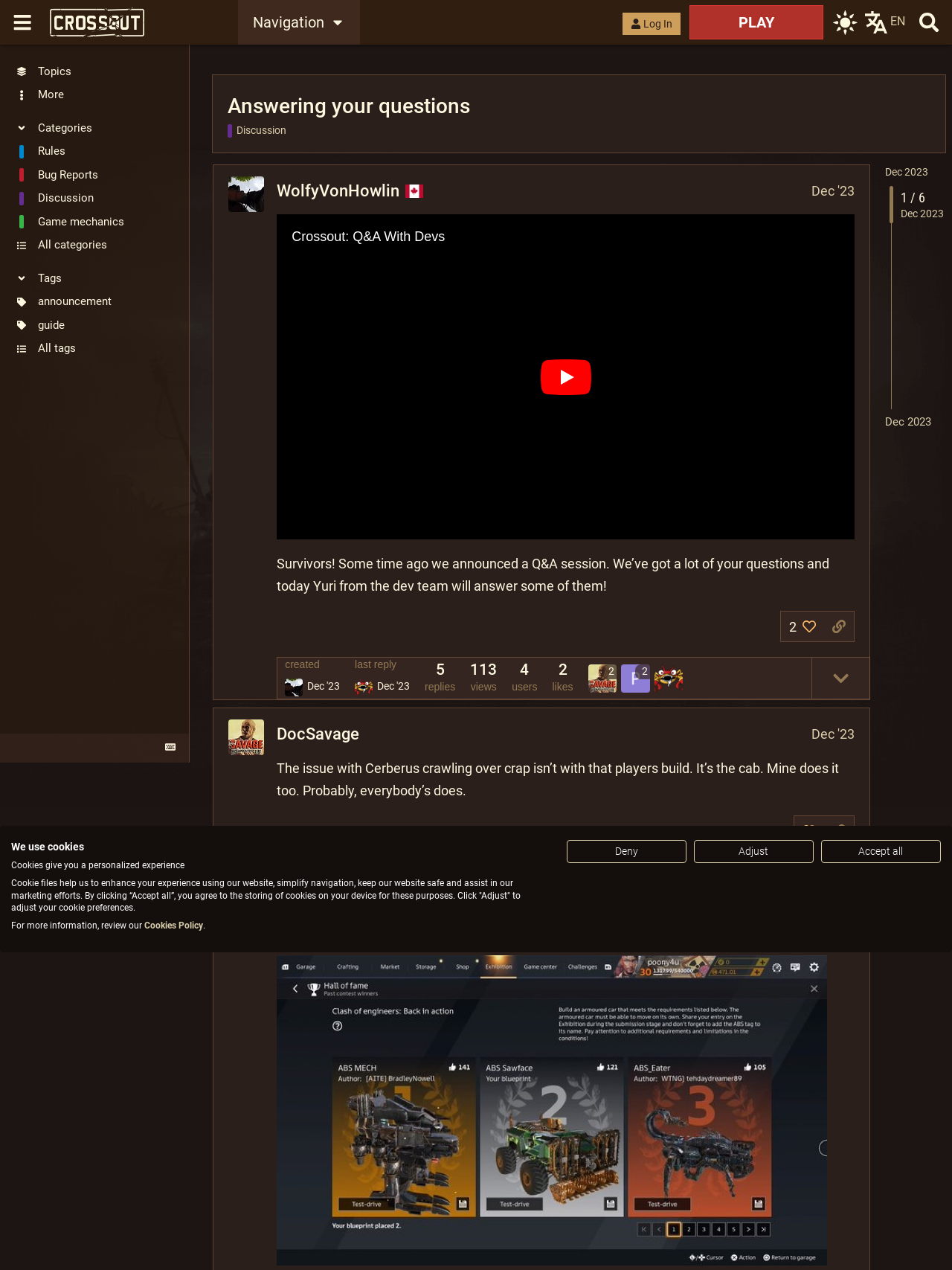Find the bounding box coordinates for the area that should be clicked to accomplish the instruction: "Search for topics".

[0.959, 0.005, 0.992, 0.03]